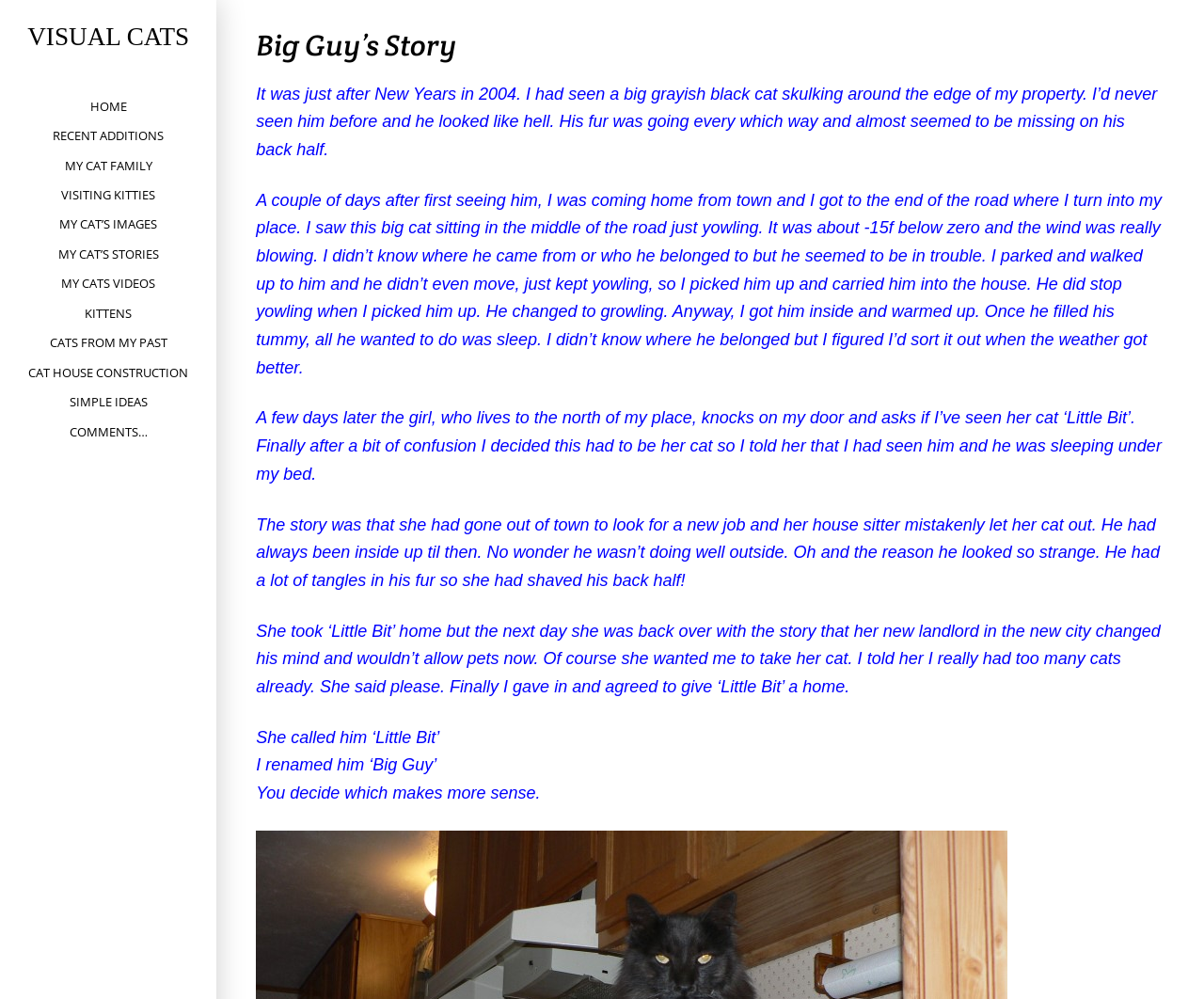What was the weather like when the author first saw the cat?
Answer the question with as much detail as possible.

I read the story and found that the author mentioned it was '-15f below zero and the wind was really blowing' when they first saw the cat.